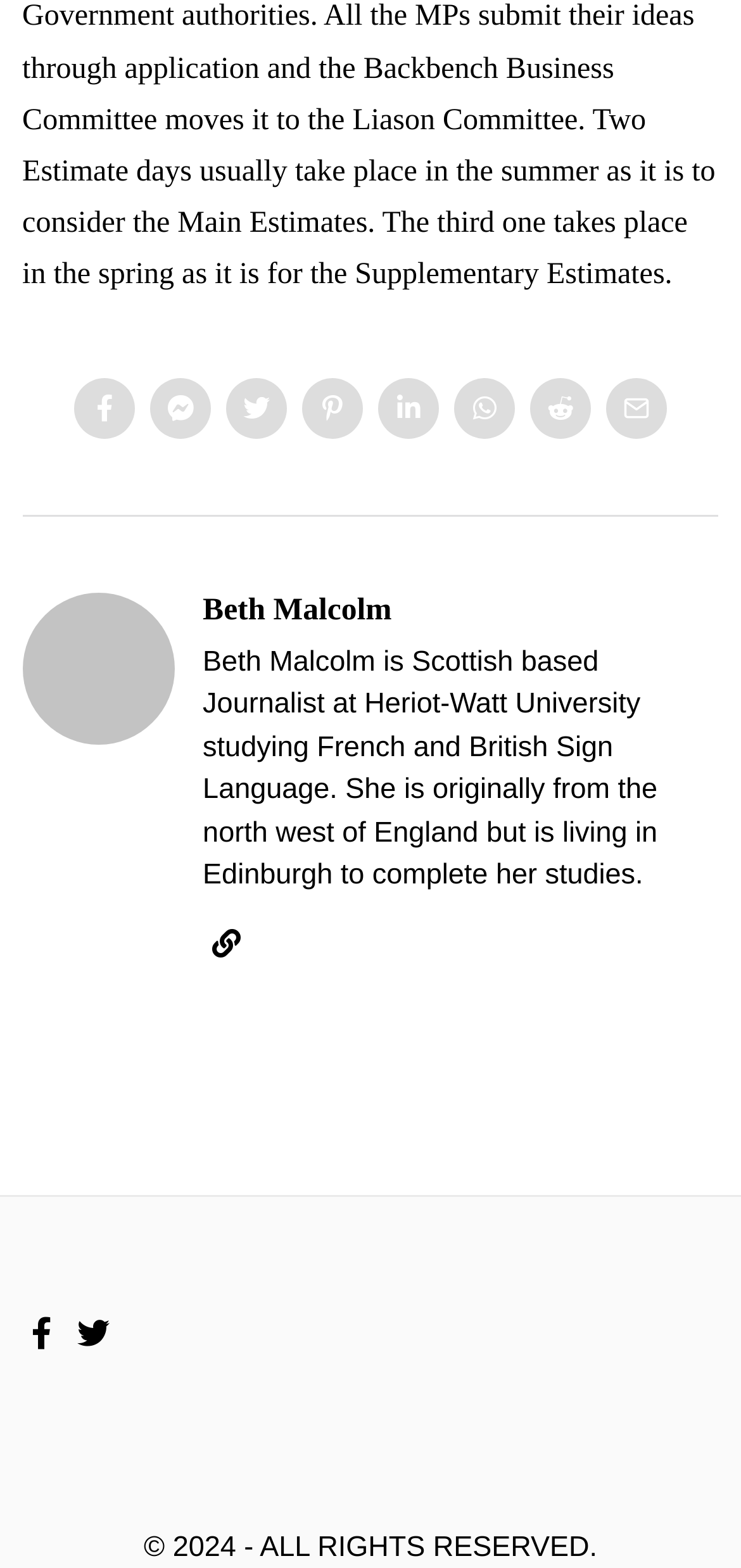Use a single word or phrase to answer this question: 
How many links are there in the bio section?

2